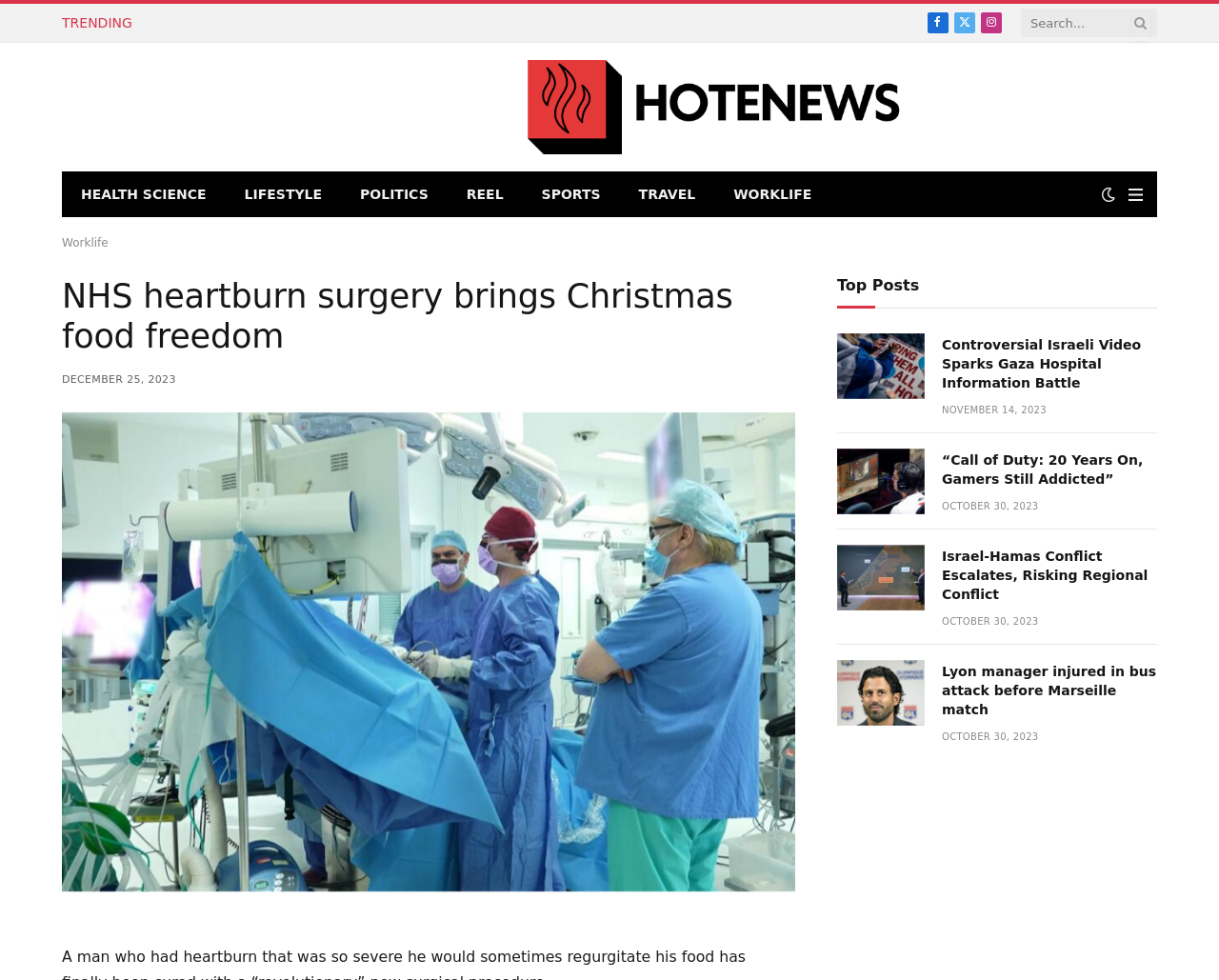Using the webpage screenshot and the element description Travel, determine the bounding box coordinates. Specify the coordinates in the format (top-left x, top-left y, bottom-right x, bottom-right y) with values ranging from 0 to 1.

[0.508, 0.176, 0.586, 0.221]